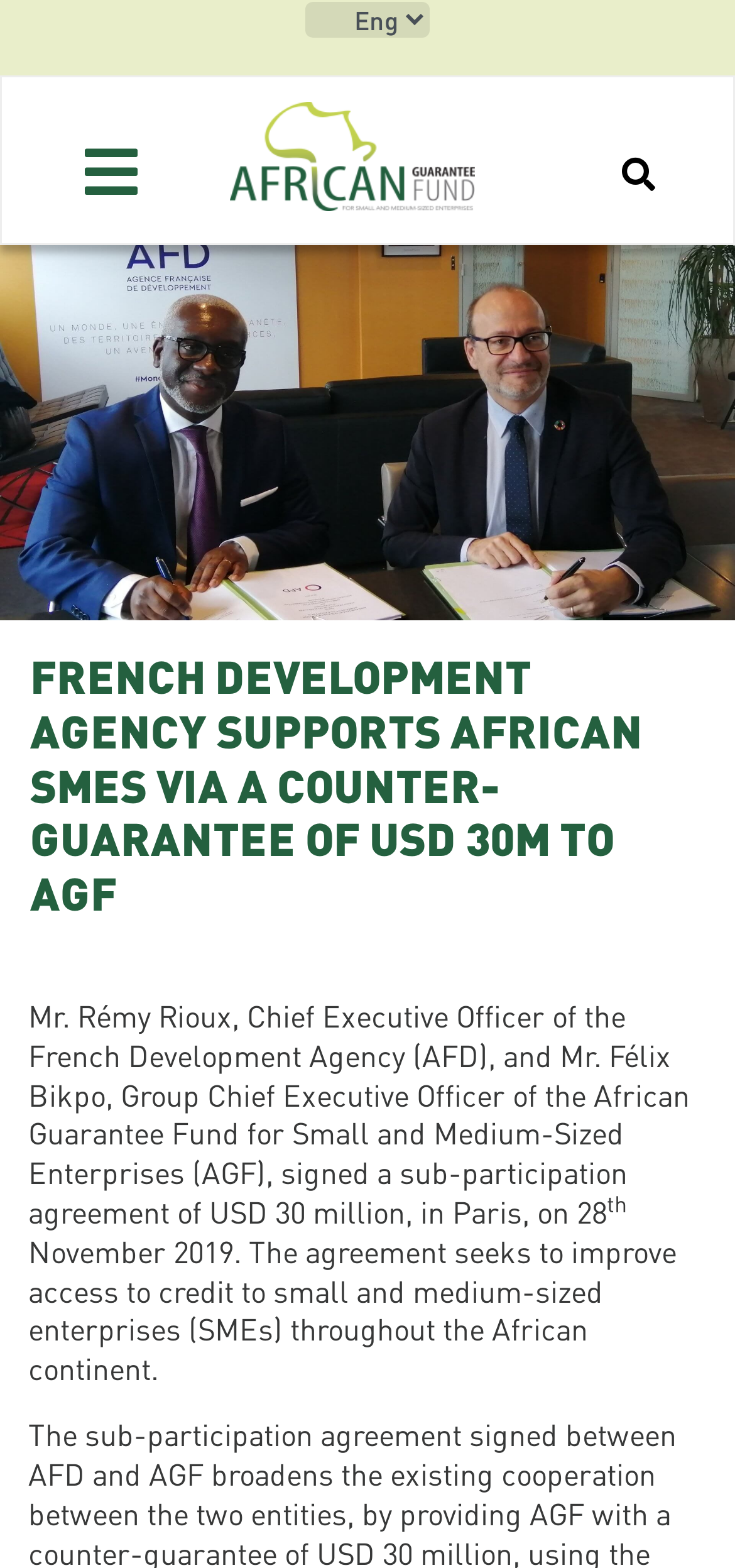Answer in one word or a short phrase: 
Where was the agreement signed?

Paris